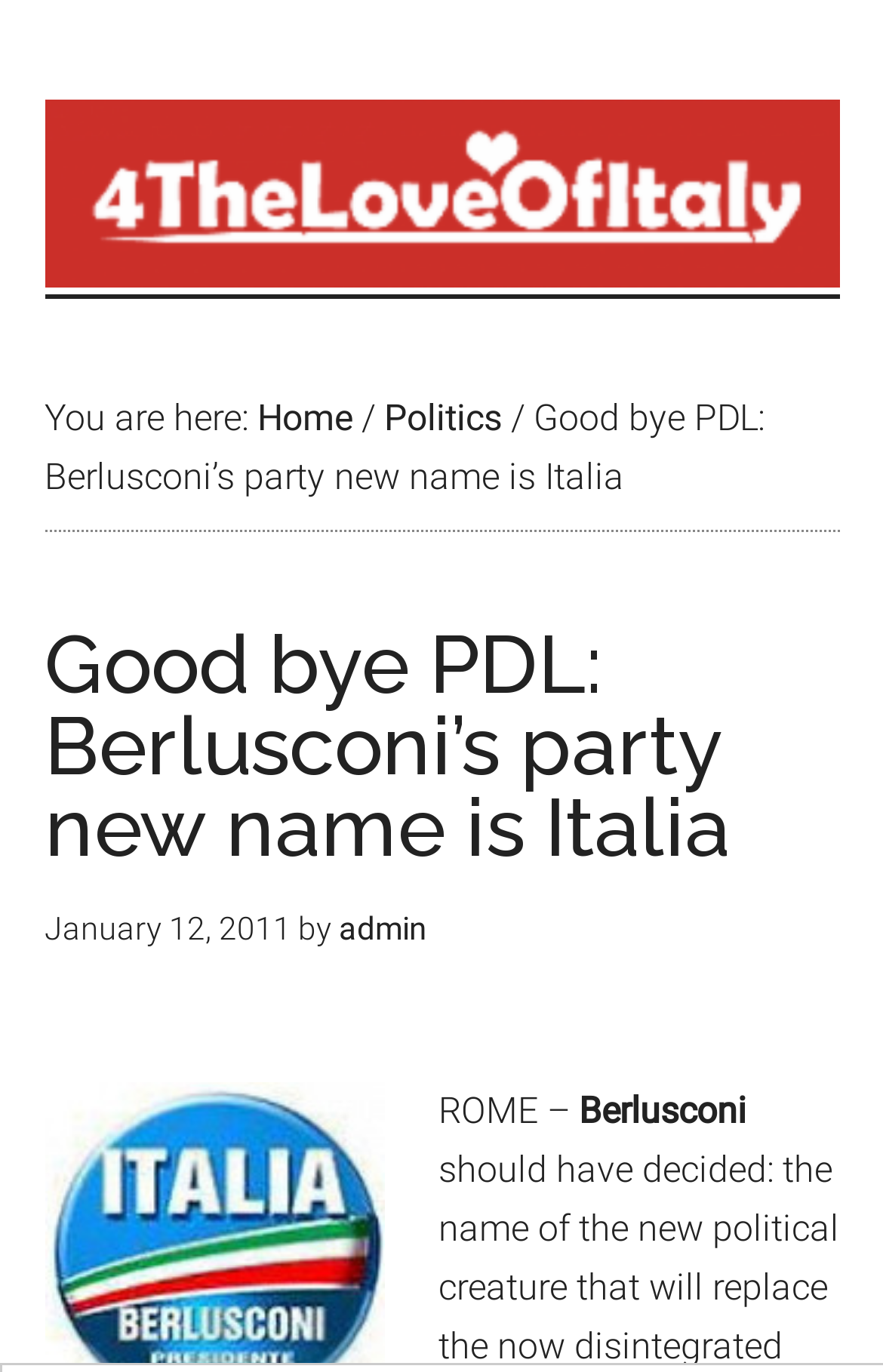Who is the author of the article?
Provide an in-depth and detailed answer to the question.

The answer can be found in the link element with the text 'admin' which is a part of the header section of the webpage, specifically in the section that displays the author's name.